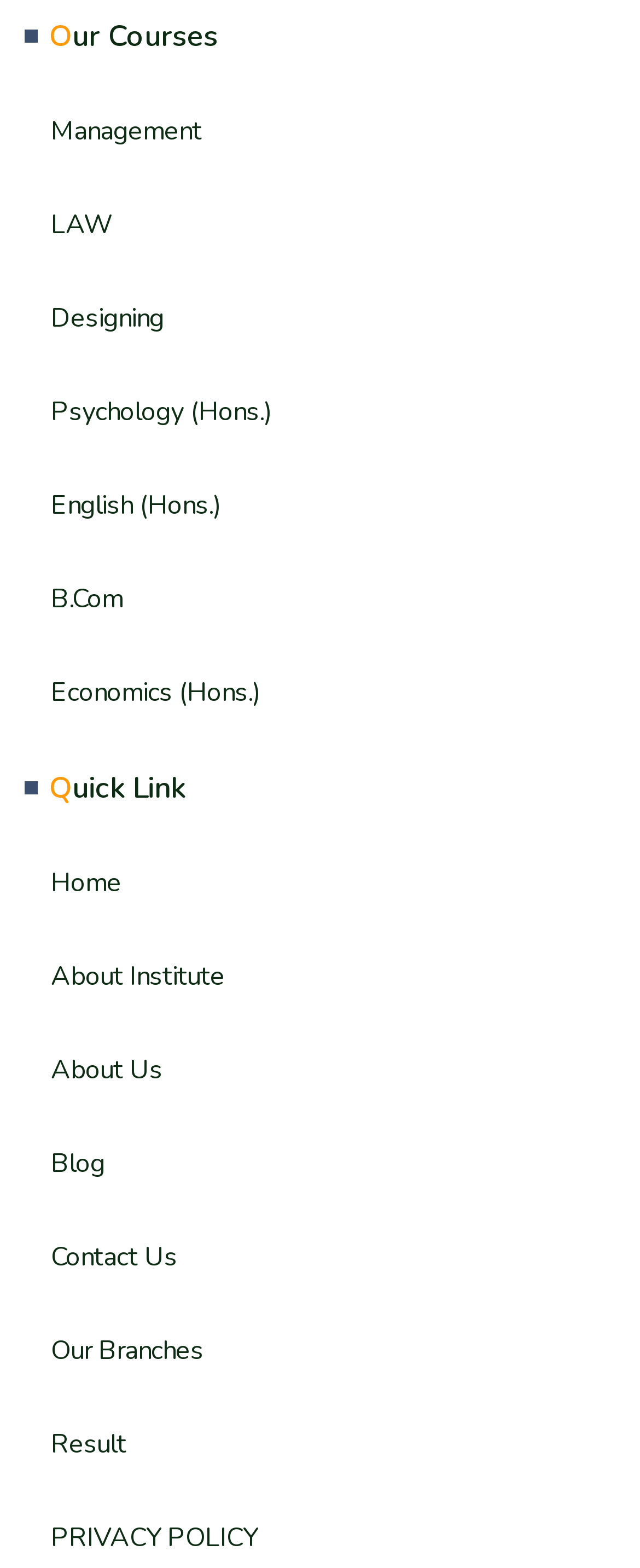How many headings are on the webpage?
Based on the screenshot, provide a one-word or short-phrase response.

2